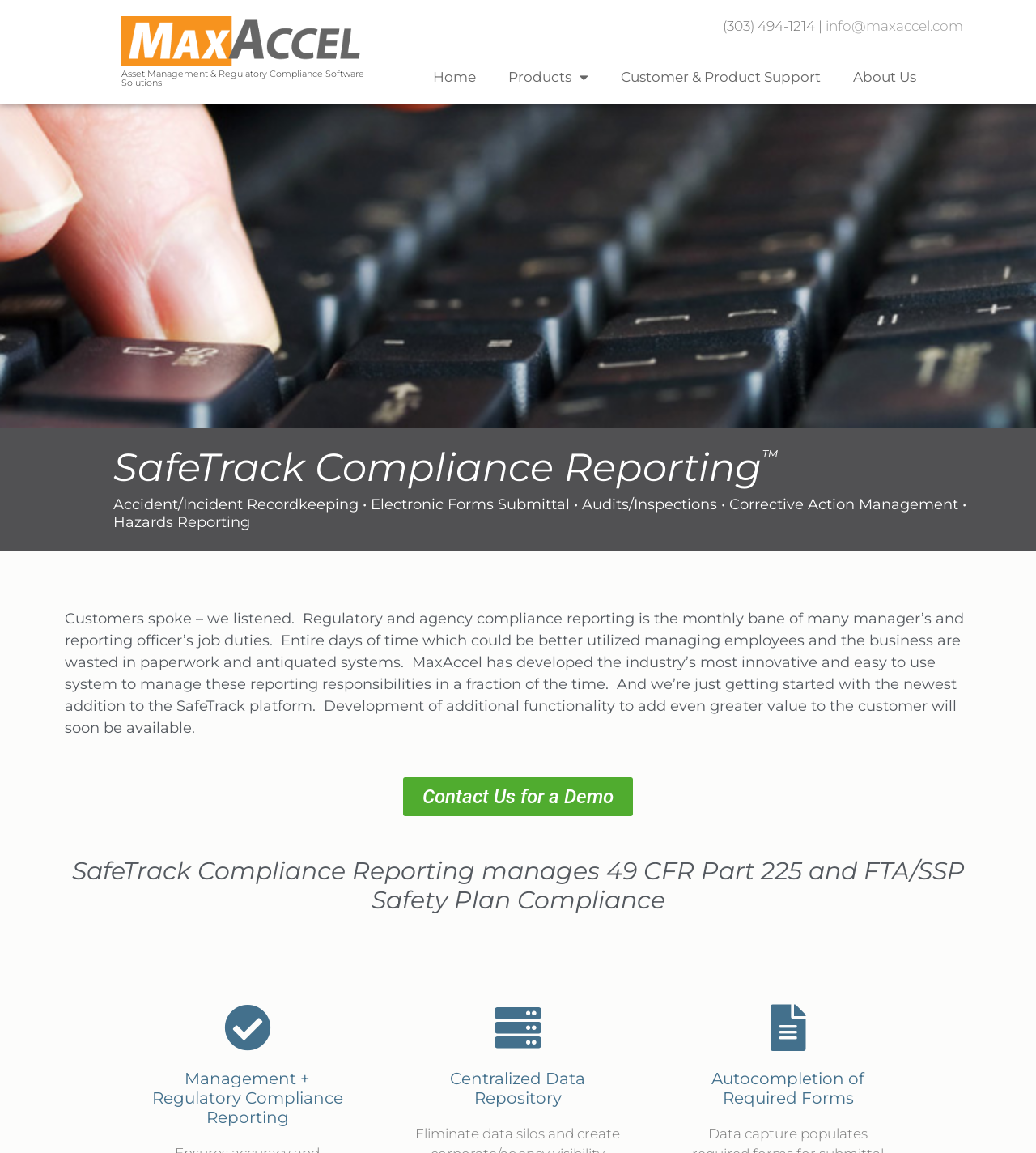Please specify the bounding box coordinates in the format (top-left x, top-left y, bottom-right x, bottom-right y), with values ranging from 0 to 1. Identify the bounding box for the UI component described as follows: Products

[0.475, 0.051, 0.584, 0.083]